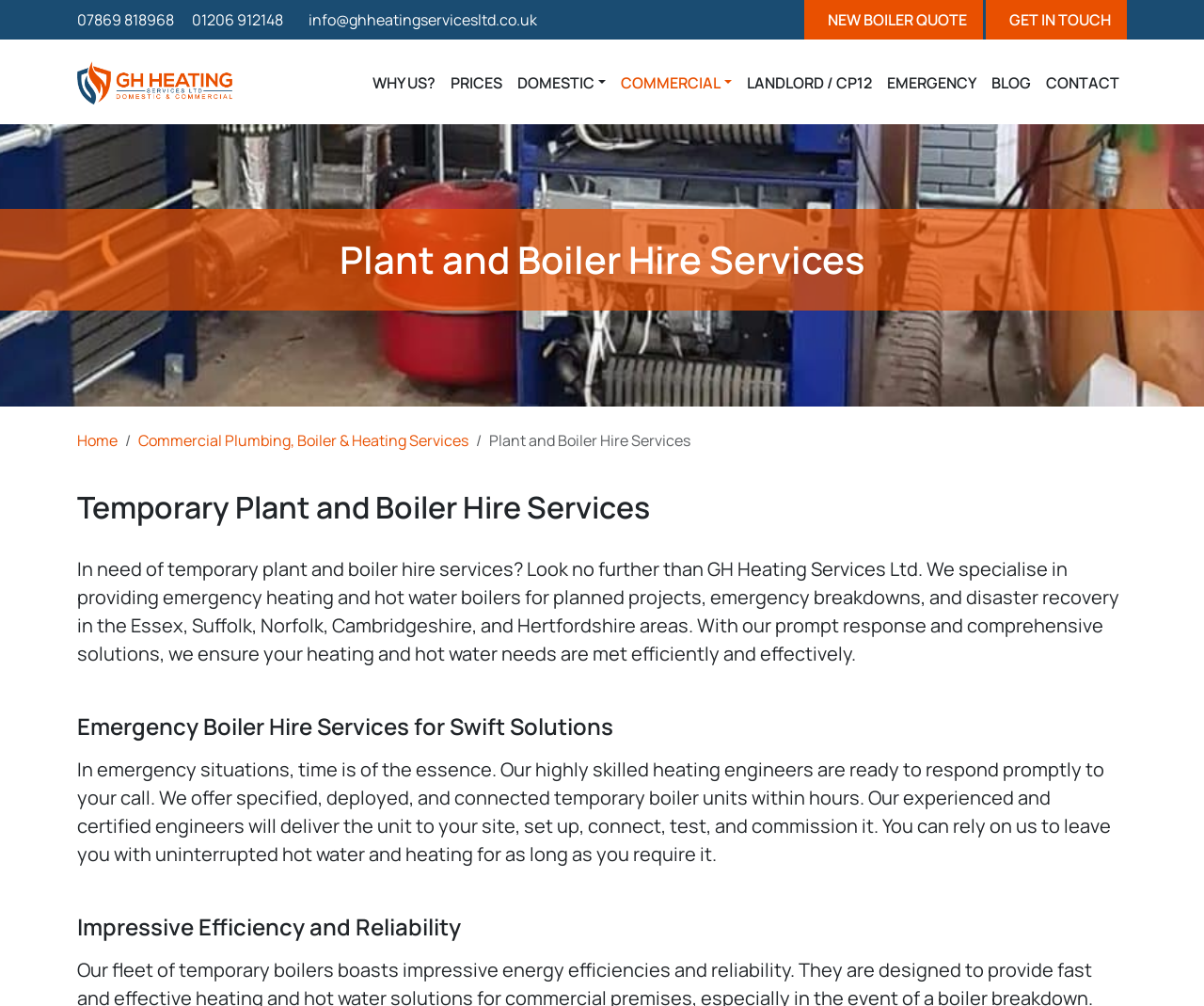Please answer the following question using a single word or phrase: 
What type of services does GH Heating Services Ltd specialize in?

Heating and hot water boilers